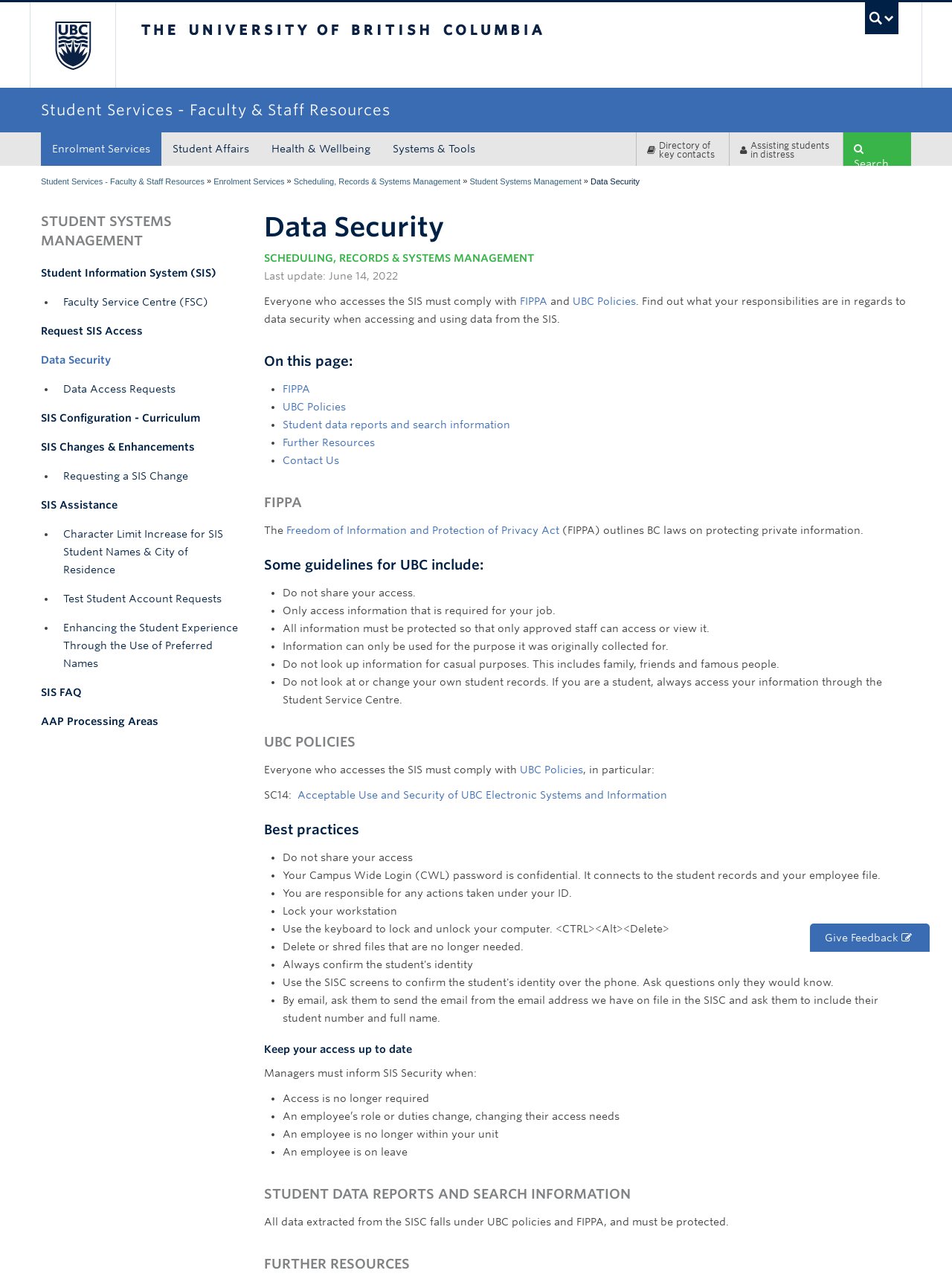Give an extensive and precise description of the webpage.

The webpage is about Data Security in the context of Student Services at the University of British Columbia. At the top, there are links to the university's main page, campus page, and a search button. Below that, there is a navigation menu with links to Enrolment Services, Student Affairs, Health & Wellbeing, Systems & Tools, and other resources.

The main content of the page is divided into two sections. The left section has a heading "STUDENT SYSTEMS MANAGEMENT" and lists various links related to student information systems, including access requests, data security, and system configuration. The links are organized in a hierarchical structure with list markers (•) indicating subtopics.

The right section has a heading "Data Security" and provides information on the importance of data security when accessing student information systems. It explains that everyone who accesses the system must comply with FIPPA (Freedom of Information and Protection of Privacy Act) and UBC policies. There is a list of responsibilities, including not sharing access, only accessing required information, and protecting information from unauthorized access.

Further down, there are sections on FIPPA, UBC policies, and guidelines for UBC staff, including not looking up information for casual purposes and not accessing or changing one's own student records. The page also provides links to further resources and contact information.

Overall, the webpage is a resource for faculty and staff at the University of British Columbia, providing information and guidelines on data security and responsible access to student information systems.